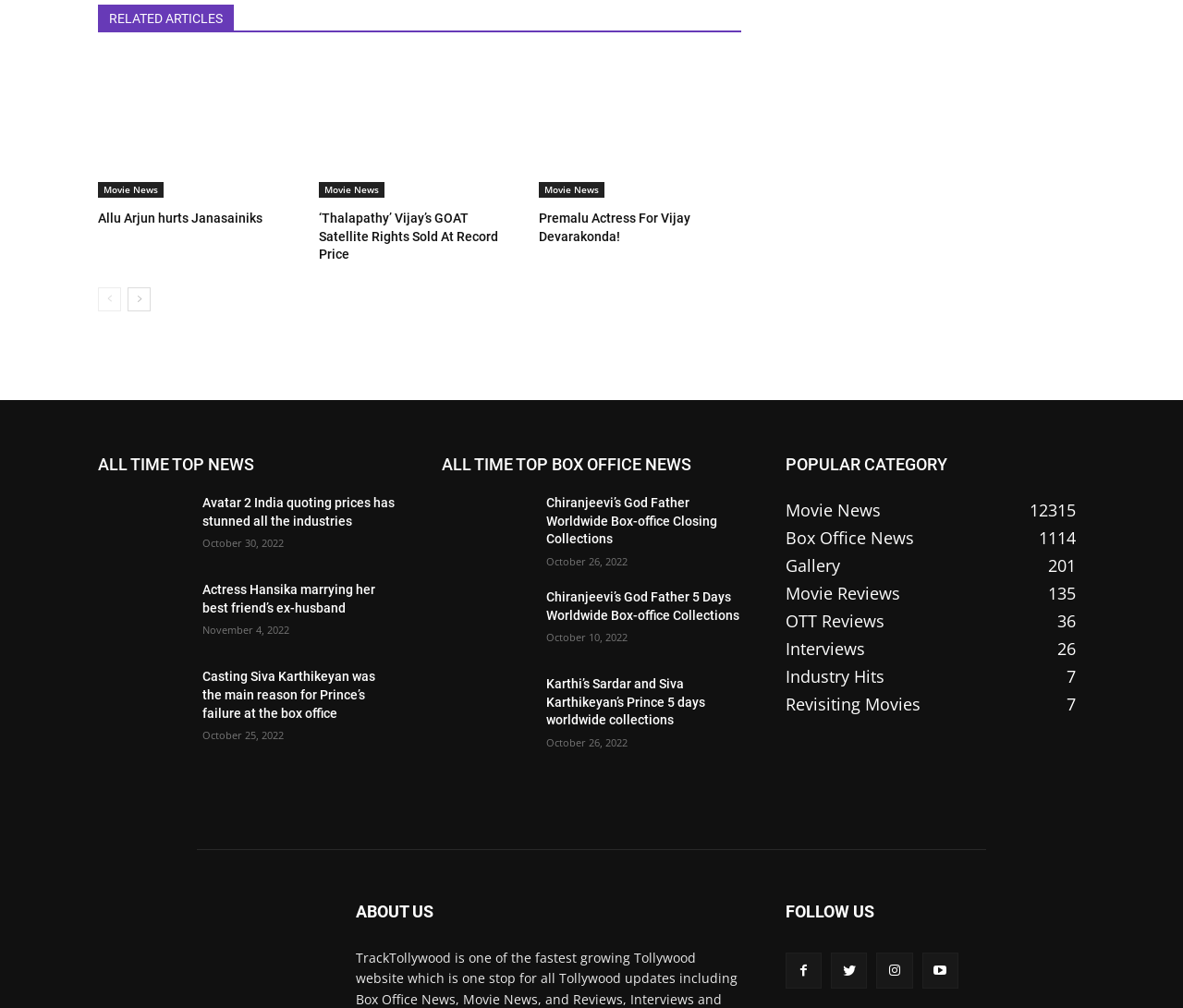Bounding box coordinates must be specified in the format (top-left x, top-left y, bottom-right x, bottom-right y). All values should be floating point numbers between 0 and 1. What are the bounding box coordinates of the UI element described as: Twitter

[0.702, 0.925, 0.733, 0.961]